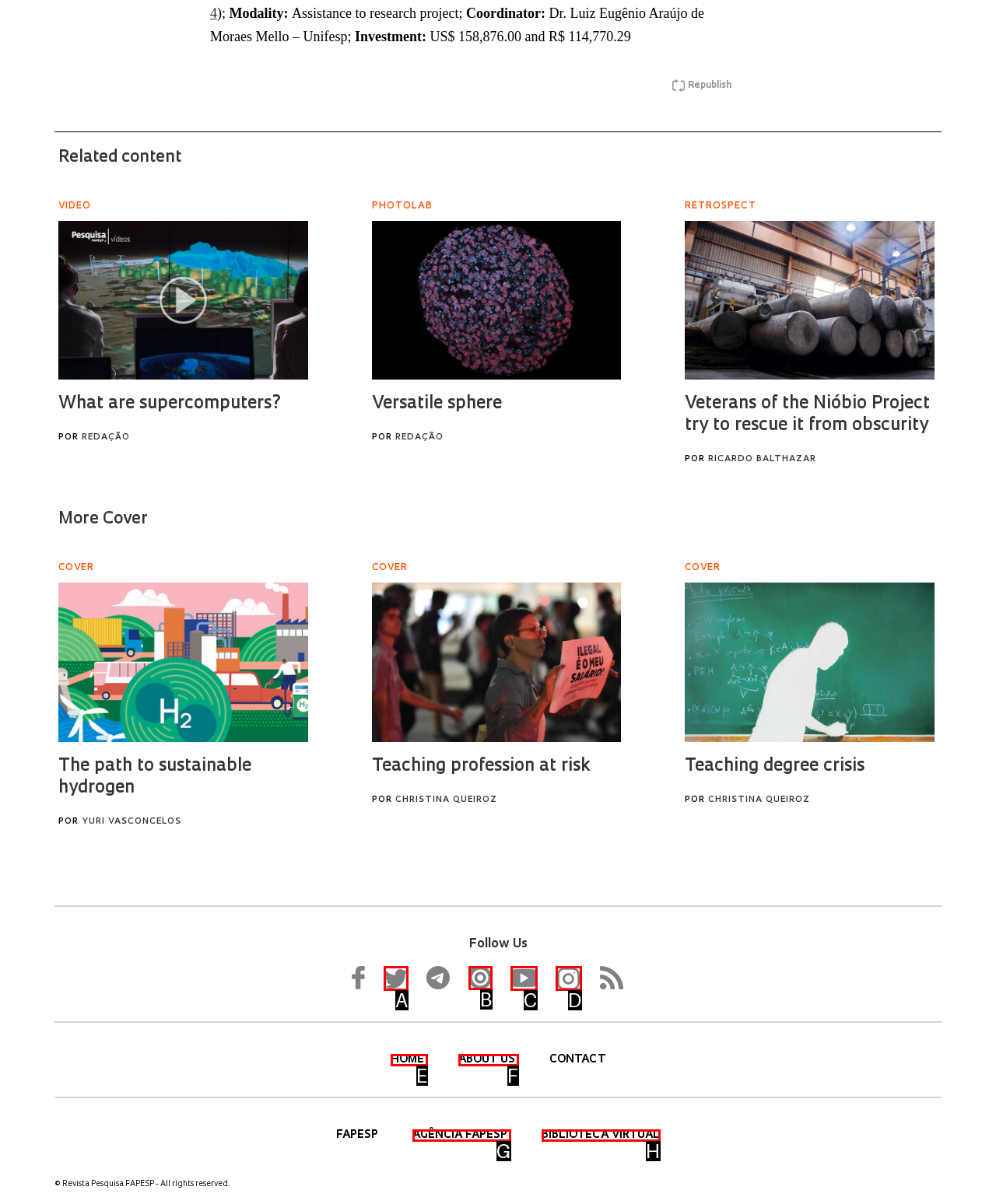Please identify the UI element that matches the description: Home
Respond with the letter of the correct option.

E